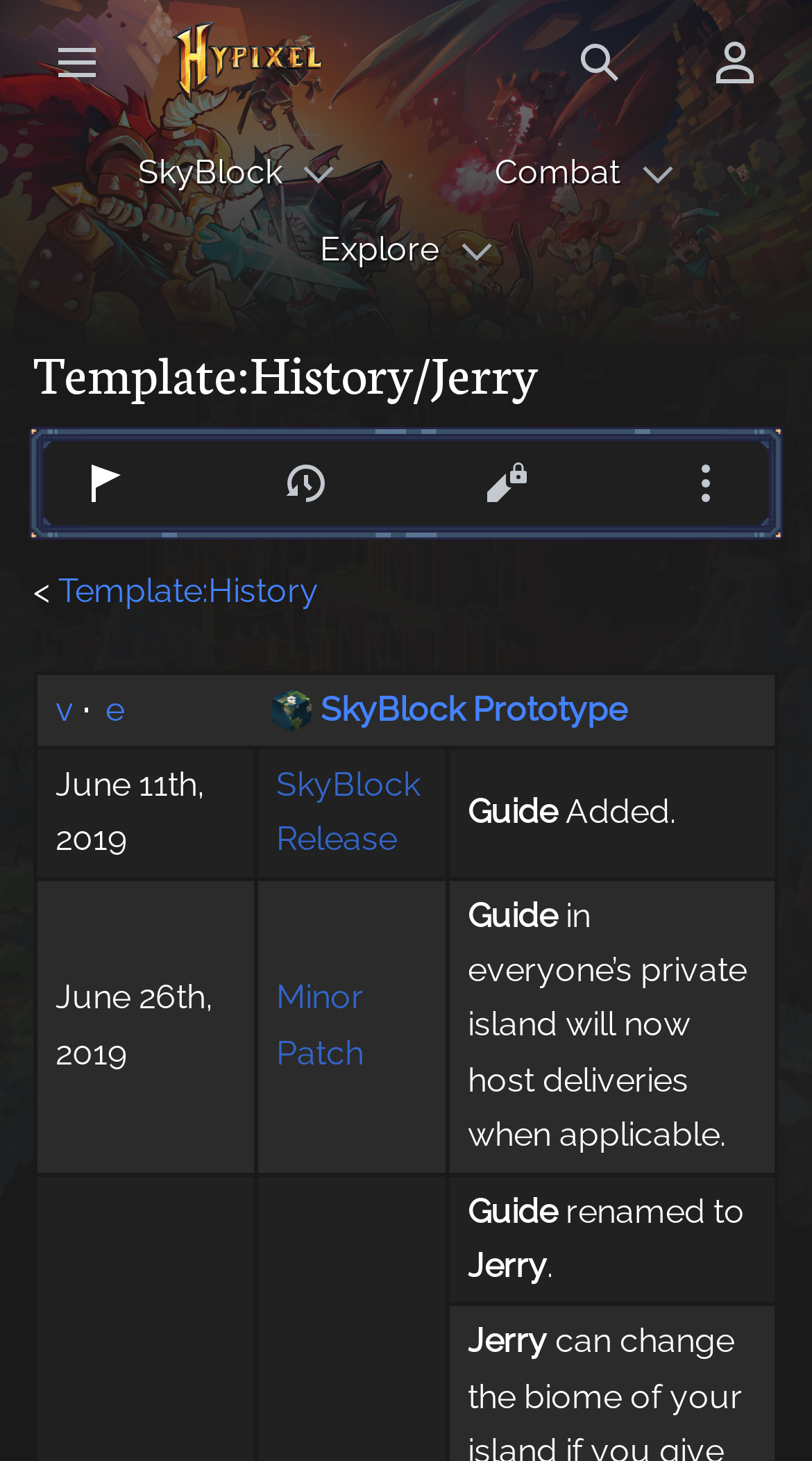Give a detailed explanation of the elements present on the webpage.

The webpage is about the history of Jerry in the Hypixel SkyBlock Wiki. At the top, there is a button with a popup menu on the left, followed by a link, and then three buttons labeled "SkyBlock", "Combat", and "Explore" in the middle. On the right, there is another button with a popup menu.

Below these buttons, there is a heading that reads "Template:History/Jerry". Underneath, there are three buttons labeled "Report", "History", and "Edit", followed by another button with a popup menu labeled "More".

The main content of the page is a table with three rows. Each row has three columns, with the first column containing dates, the second column containing event descriptions, and the third column containing additional information or links. The dates mentioned are June 11th, 2019, June 26th, 2019, and another unspecified date. The events described include the SkyBlock Release, a Minor Patch, and the renaming of the guide to Jerry. There is also an image of the SkyBlock items fast travel hub.

Throughout the page, there are several links to other wiki pages, including "Template:History", "SkyBlock items fast travel hub.png", "SkyBlock Prototype", "SkyBlock Release", and "Minor Patch".